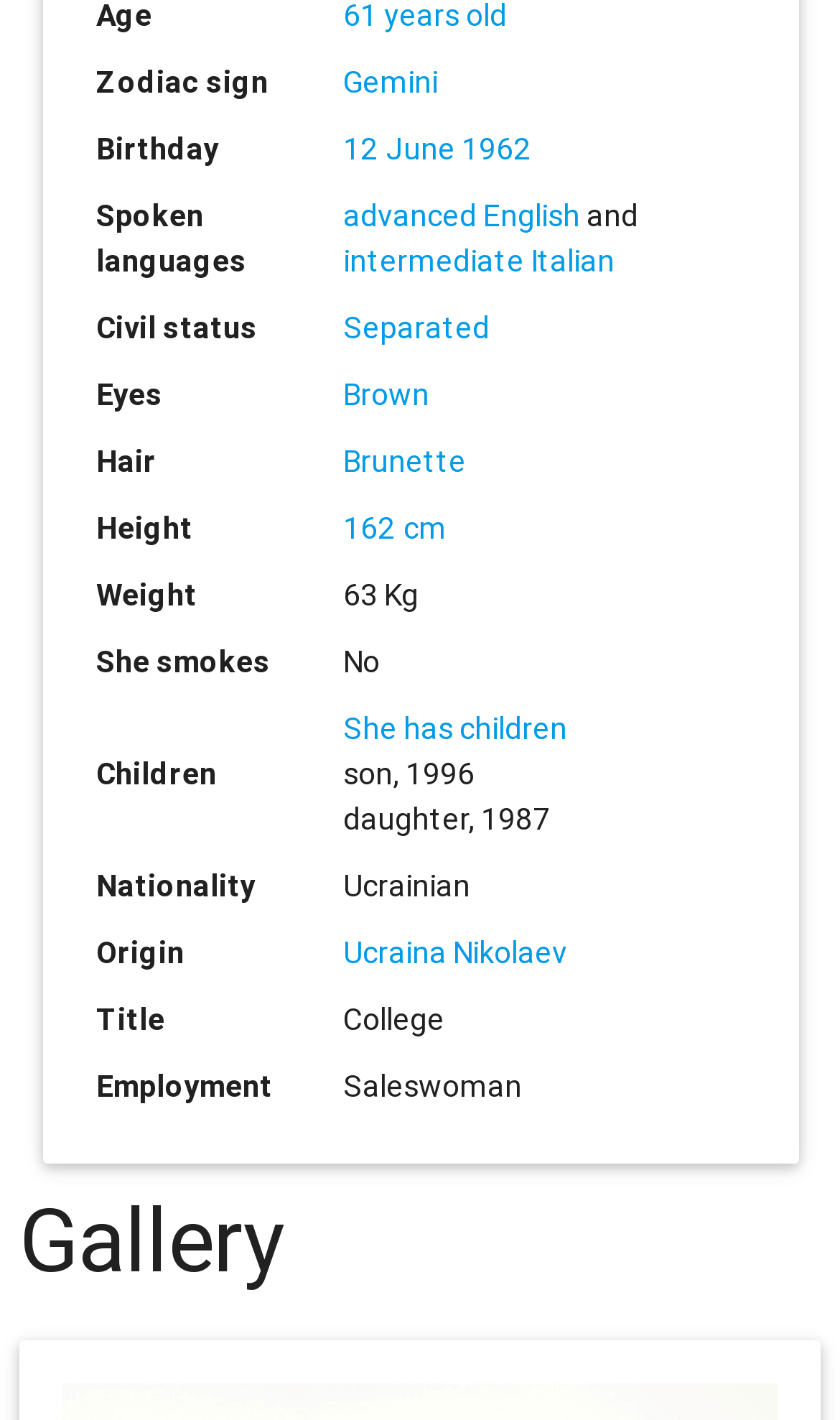Locate the bounding box coordinates of the item that should be clicked to fulfill the instruction: "Click the link '제 18회 여성대회 -대학로로 오시어요'".

None